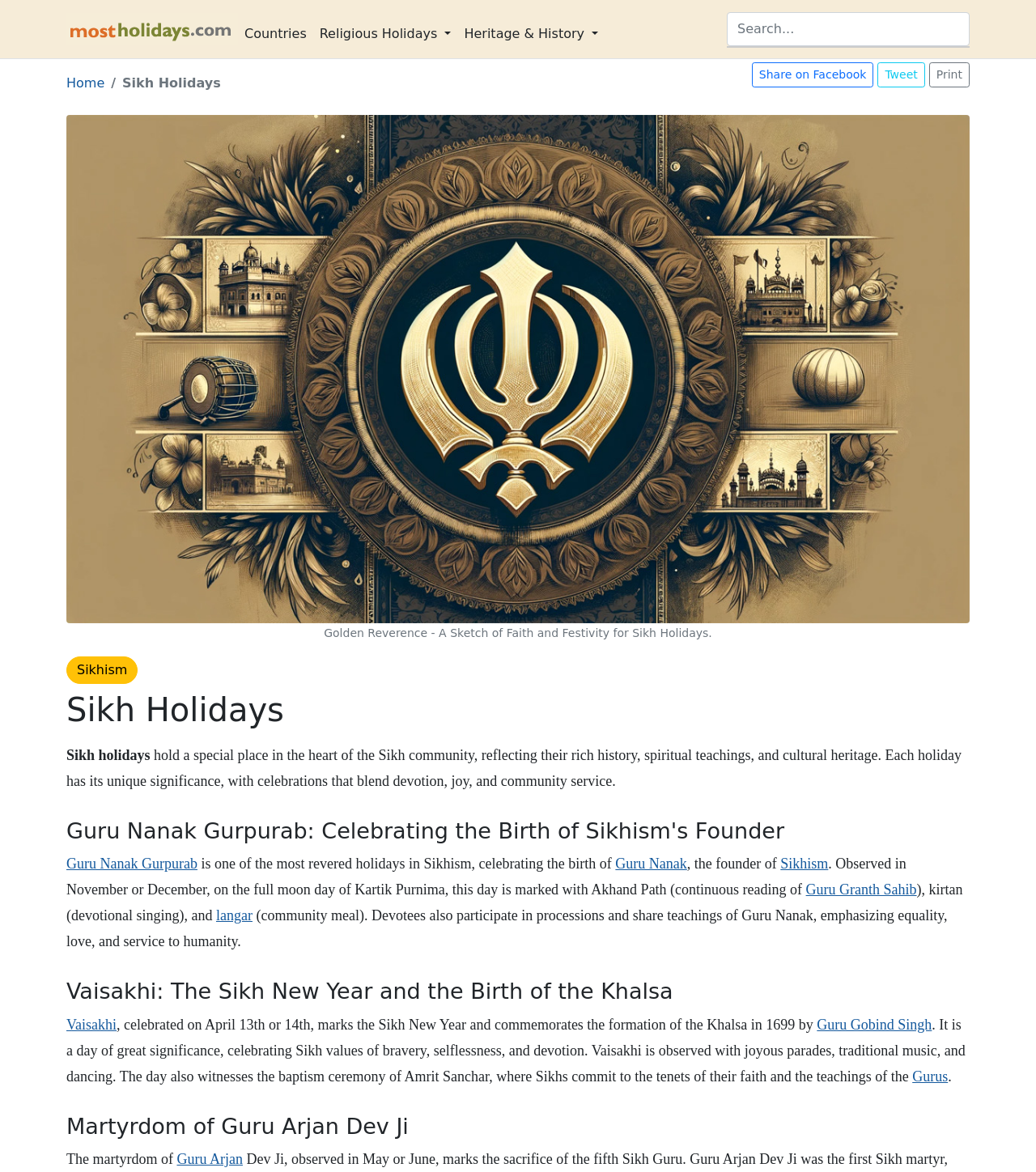Refer to the element description Guru Nanak and identify the corresponding bounding box in the screenshot. Format the coordinates as (top-left x, top-left y, bottom-right x, bottom-right y) with values in the range of 0 to 1.

[0.594, 0.73, 0.663, 0.744]